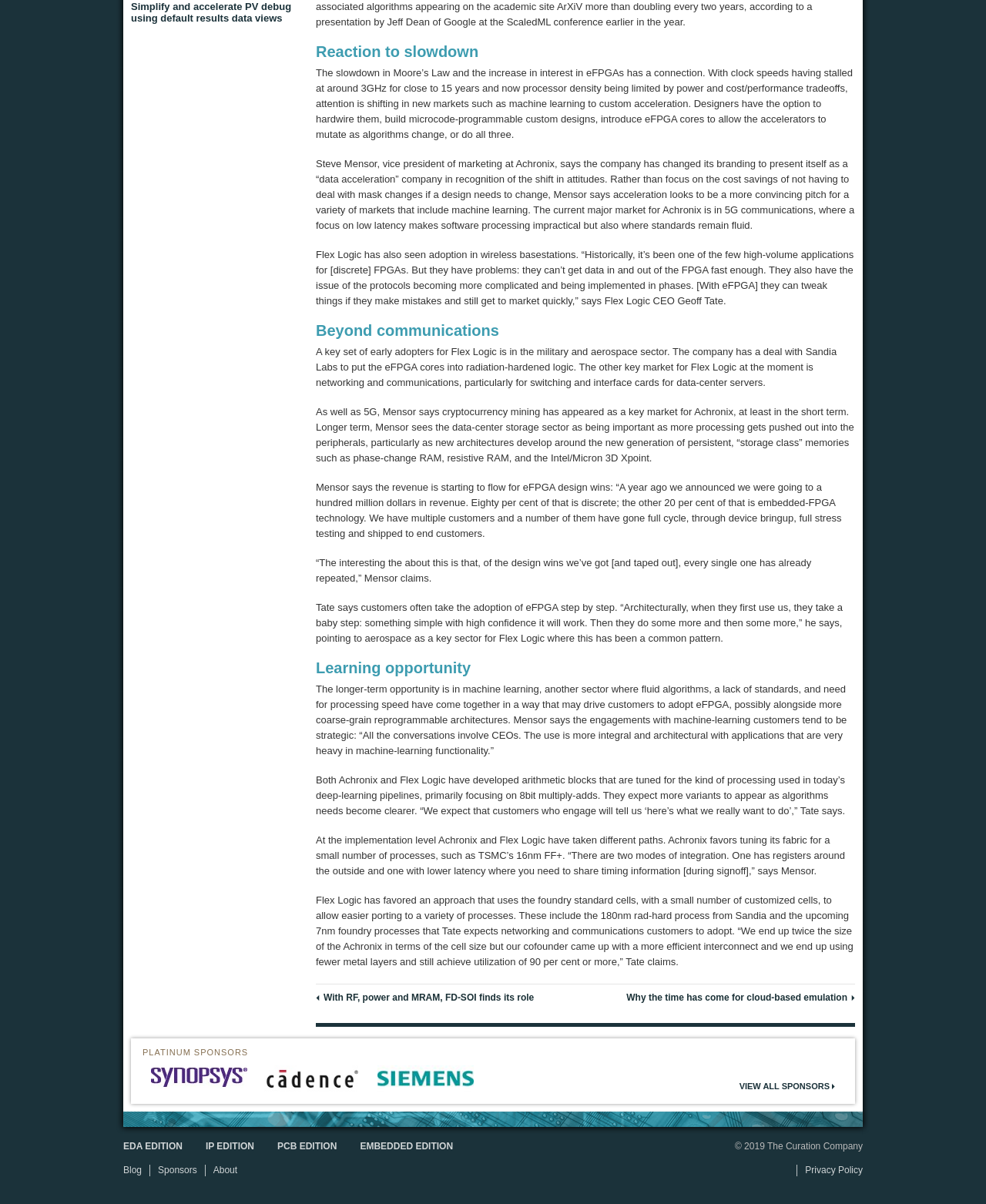Please locate the UI element described by "IP Edition" and provide its bounding box coordinates.

[0.209, 0.947, 0.258, 0.963]